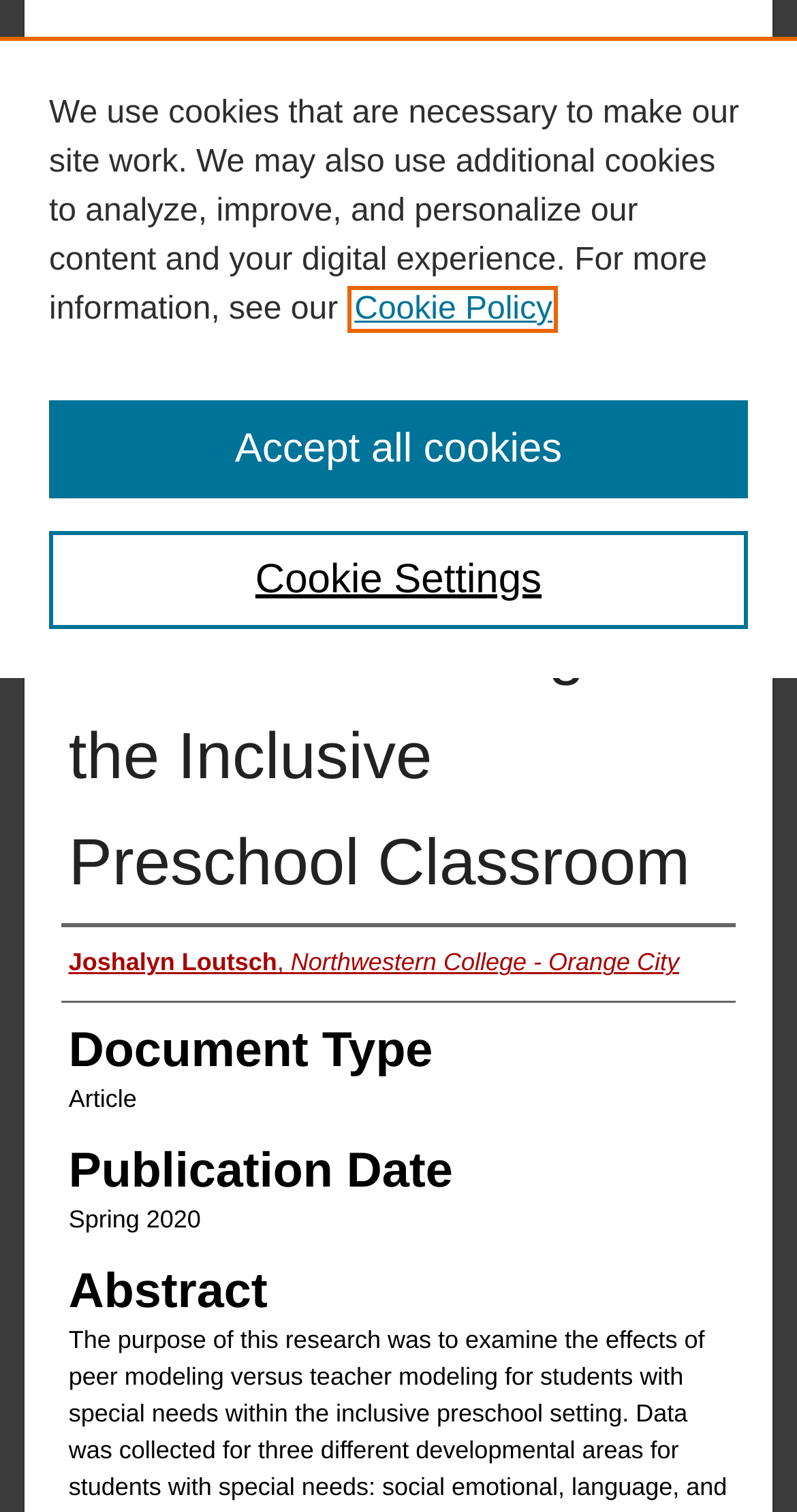Identify the bounding box coordinates for the UI element described as: "Technical Communication". The coordinates should be provided as four floats between 0 and 1: [left, top, right, bottom].

None